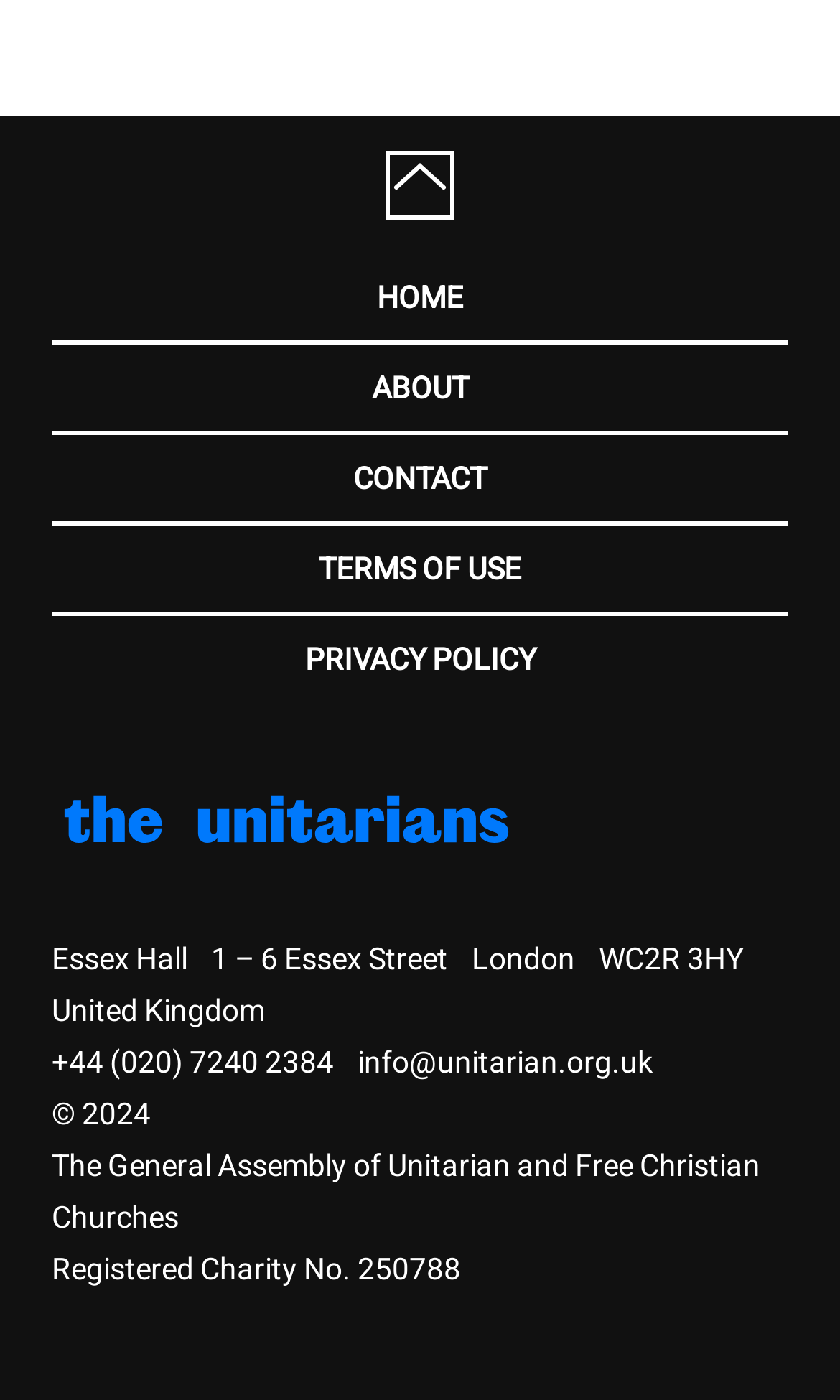Please give the bounding box coordinates of the area that should be clicked to fulfill the following instruction: "visit home page". The coordinates should be in the format of four float numbers from 0 to 1, i.e., [left, top, right, bottom].

[0.428, 0.182, 0.572, 0.243]